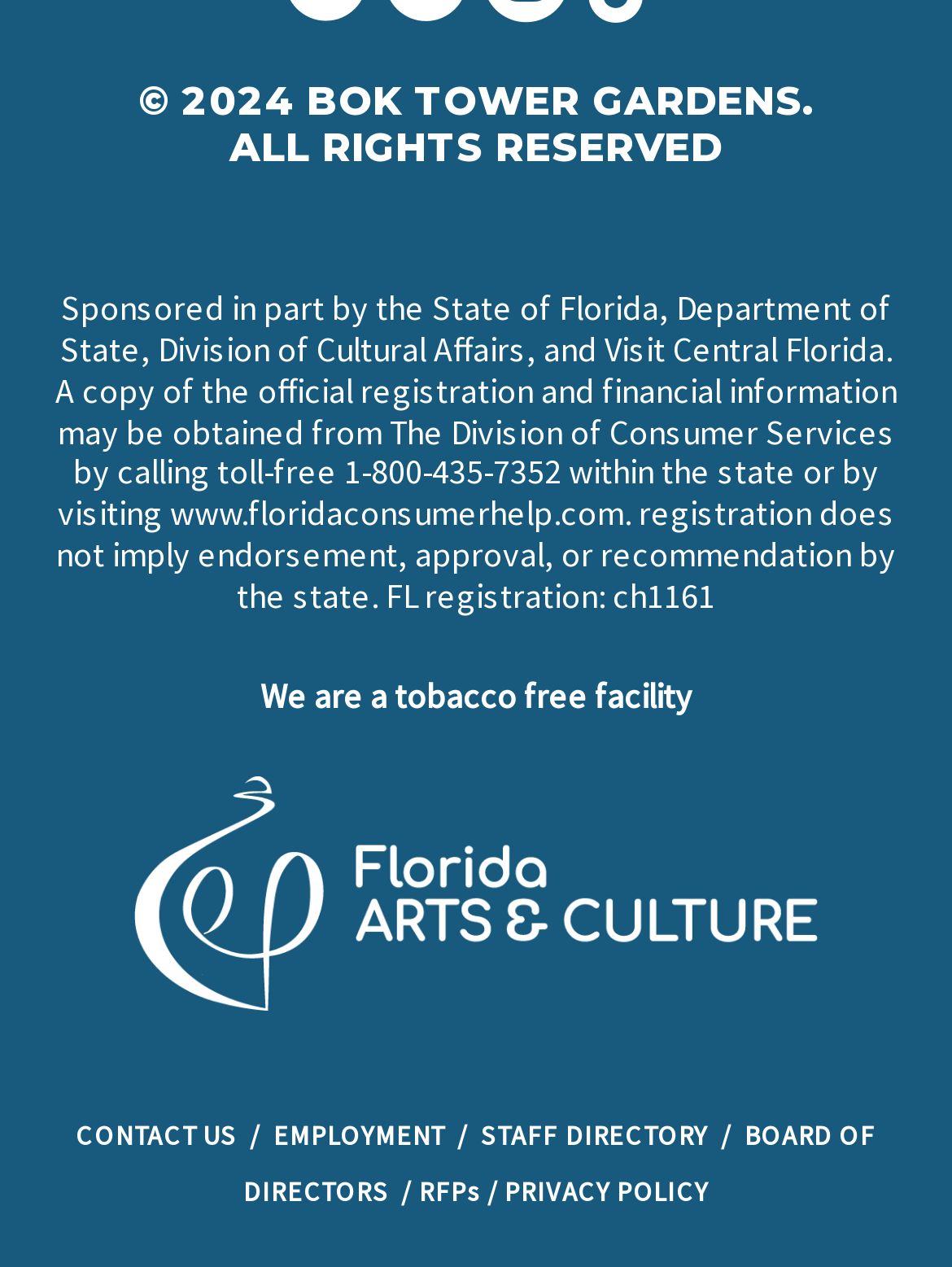Identify the bounding box of the HTML element described as: "InfoStream".

None